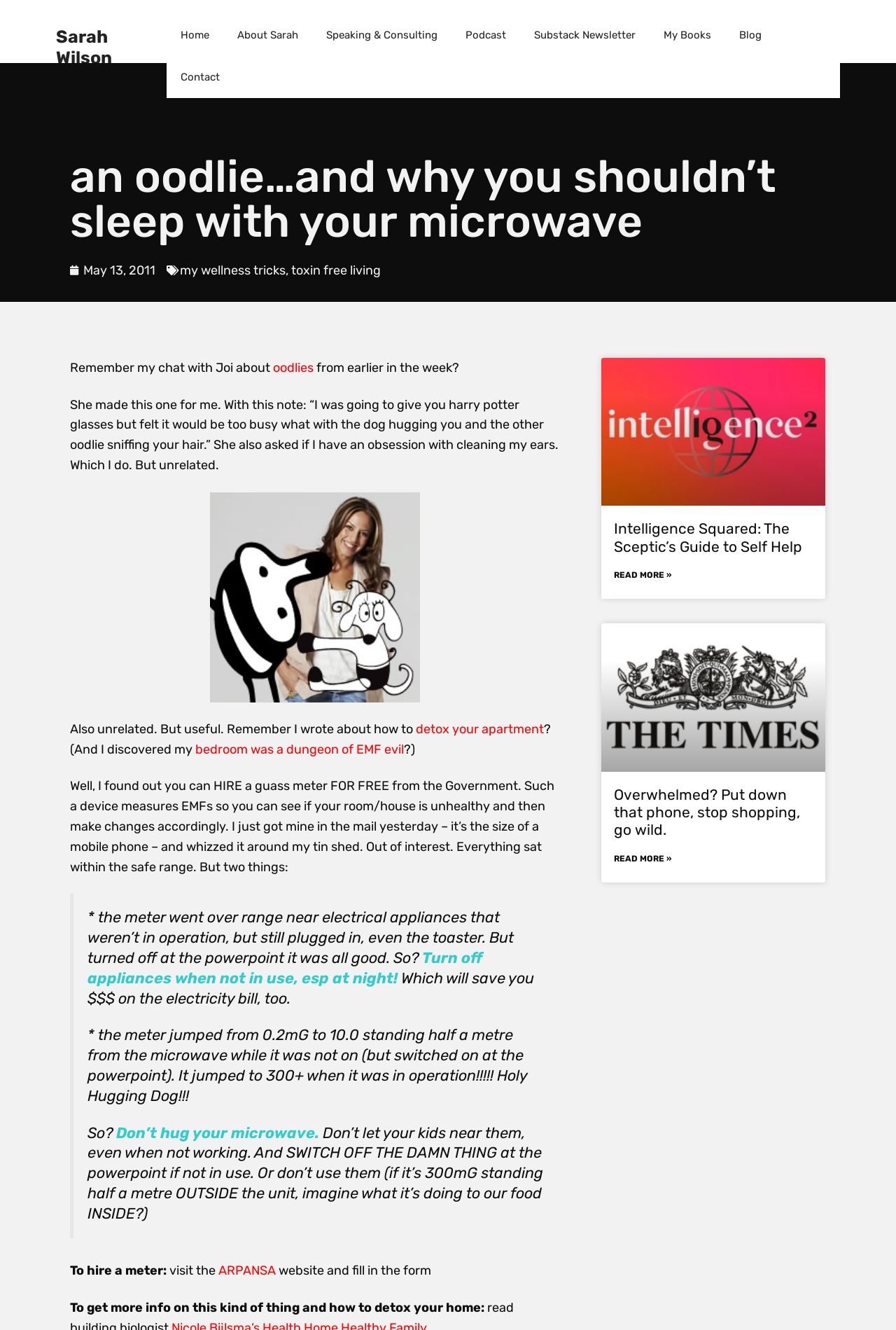Can you provide the bounding box coordinates for the element that should be clicked to implement the instruction: "Visit the 'ARPANSA' website"?

[0.244, 0.949, 0.308, 0.961]